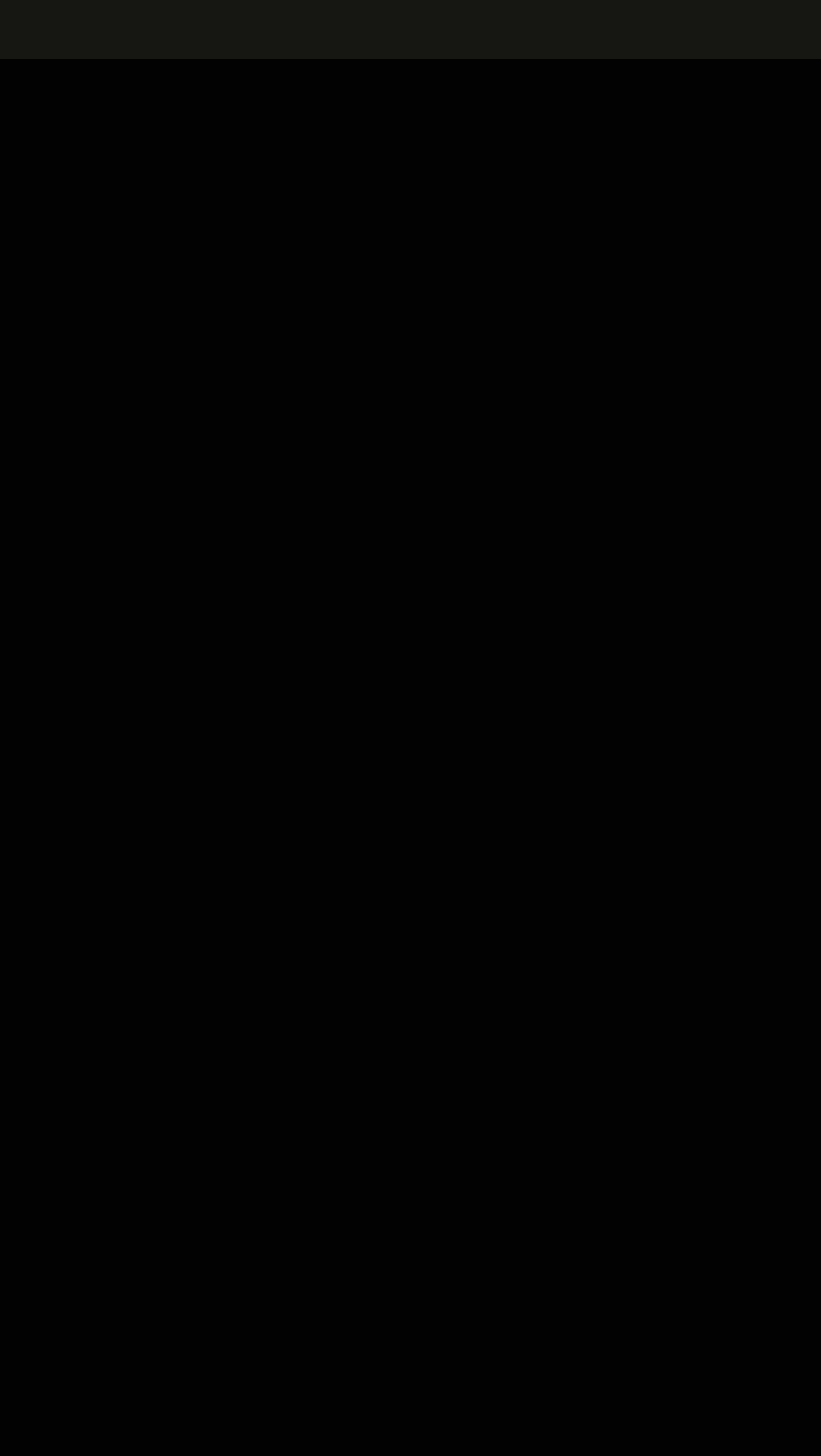What is the name of the company's website?
Using the image as a reference, answer the question in detail.

The name of the company's website can be found in the bottom section of the webpage, where the company's links are listed. Specifically, it is mentioned as 'GameMax'.